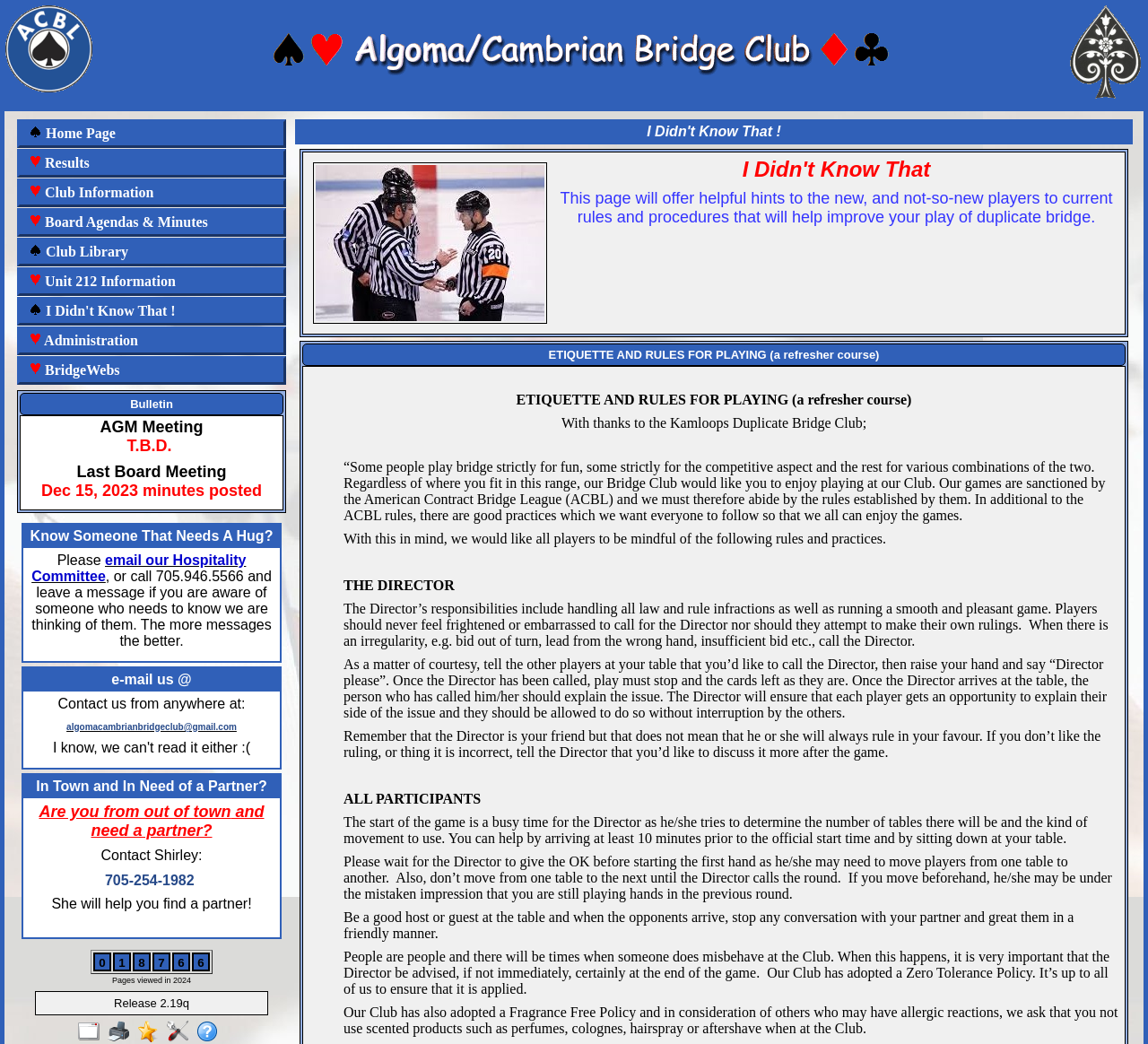Determine the bounding box coordinates of the element's region needed to click to follow the instruction: "Click Home Page". Provide these coordinates as four float numbers between 0 and 1, formatted as [left, top, right, bottom].

[0.025, 0.12, 0.244, 0.136]